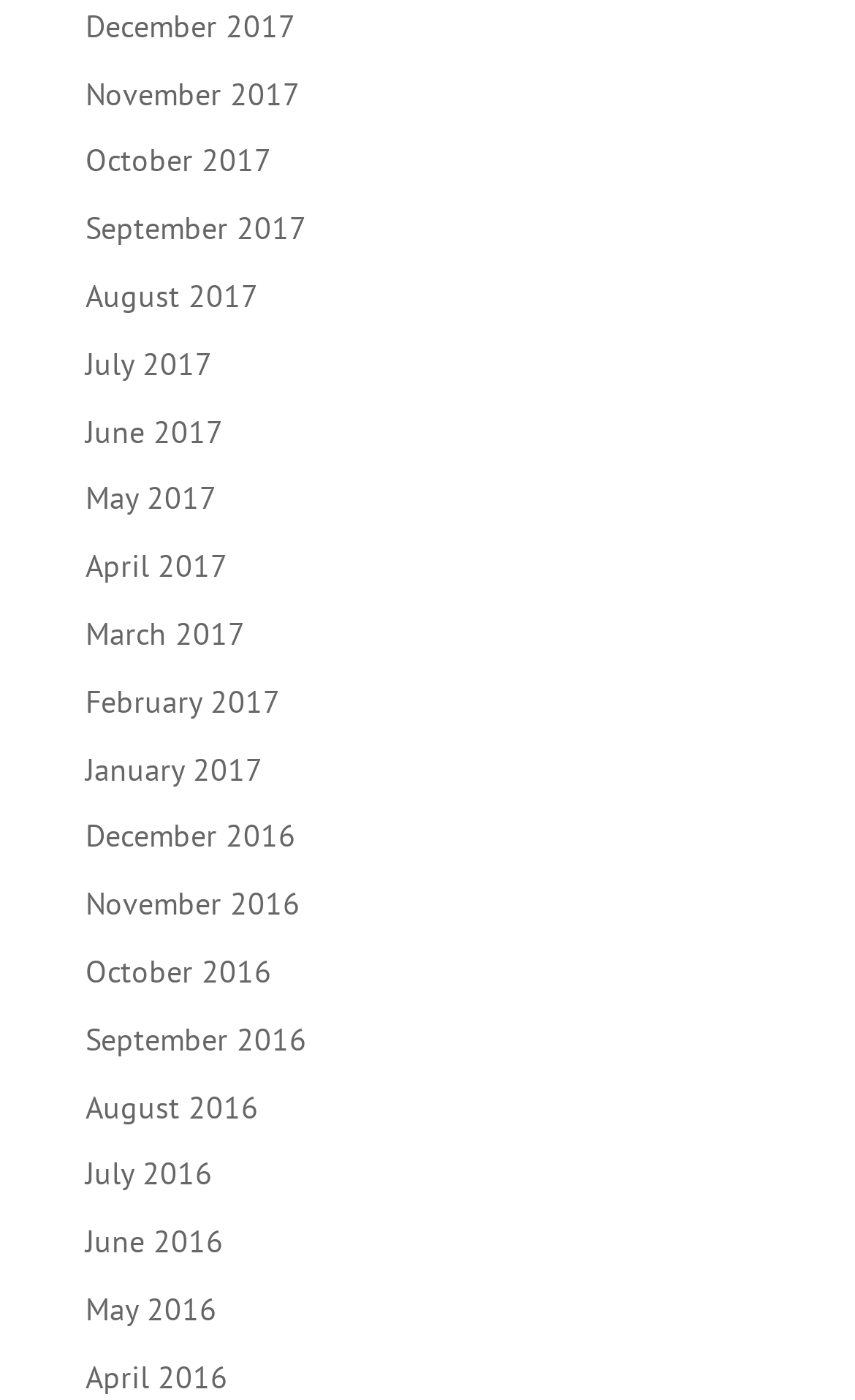Find the bounding box coordinates of the area that needs to be clicked in order to achieve the following instruction: "view April 2016". The coordinates should be specified as four float numbers between 0 and 1, i.e., [left, top, right, bottom].

[0.1, 0.969, 0.267, 0.998]